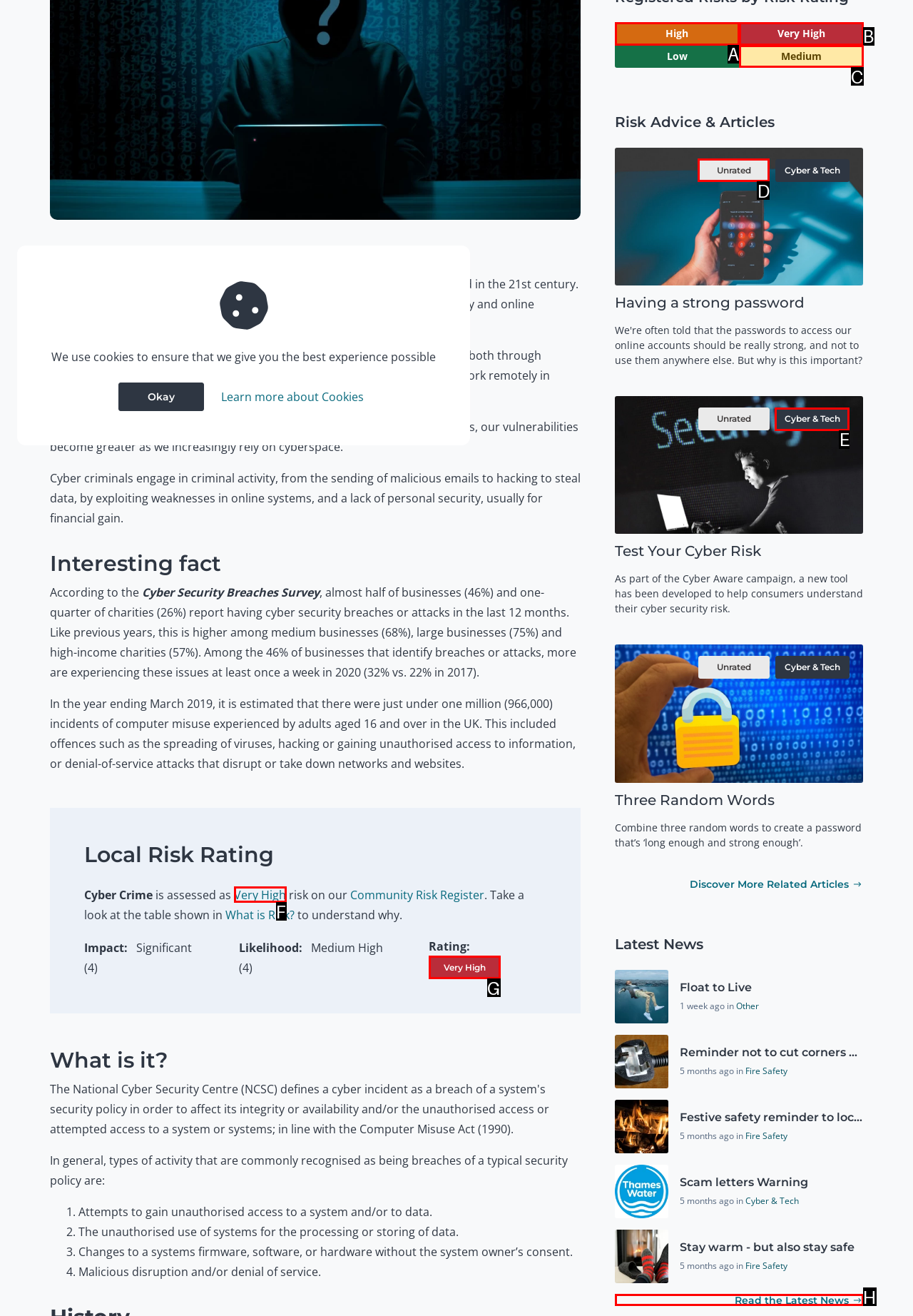Determine which HTML element best fits the description: Medium
Answer directly with the letter of the matching option from the available choices.

C